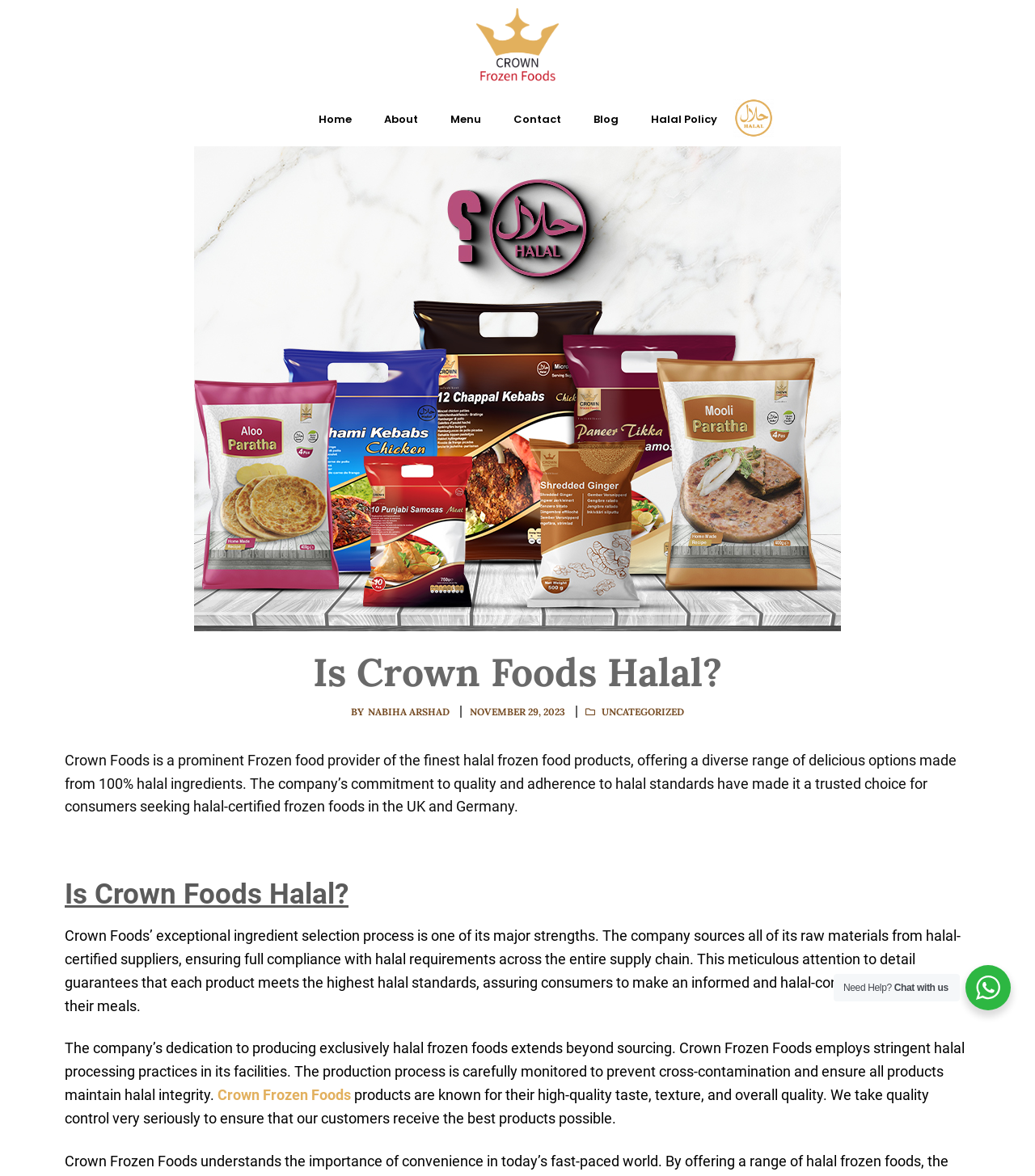Generate a comprehensive description of the contents of the webpage.

The webpage is about Crown Foods, a frozen food provider, and its halal status. At the top, there is a navigation menu with links to "Home", "About", "Menu", "Contact", "Blog", and "Halal Policy". Below the navigation menu, there is a prominent link "Crown food Halal" with an accompanying image. 

The main content of the webpage is divided into sections. The first section has a heading "Is Crown Foods Halal?" and a brief introduction to Crown Foods, describing it as a prominent frozen food provider offering a diverse range of halal frozen food products. 

Below this introduction, there are three paragraphs of text. The first paragraph explains Crown Foods' commitment to quality and adherence to halal standards. The second paragraph describes the company's ingredient selection process, ensuring that all raw materials are sourced from halal-certified suppliers. The third paragraph explains the company's halal processing practices, which involve careful monitoring to prevent cross-contamination and ensure halal integrity.

To the right of the second paragraph, there is a link to "Crown Frozen Foods". Below the third paragraph, there is a statement about the quality of Crown Foods' products. 

At the bottom of the webpage, there is a section with the text "Need Help?" and a link to "Chat with us".